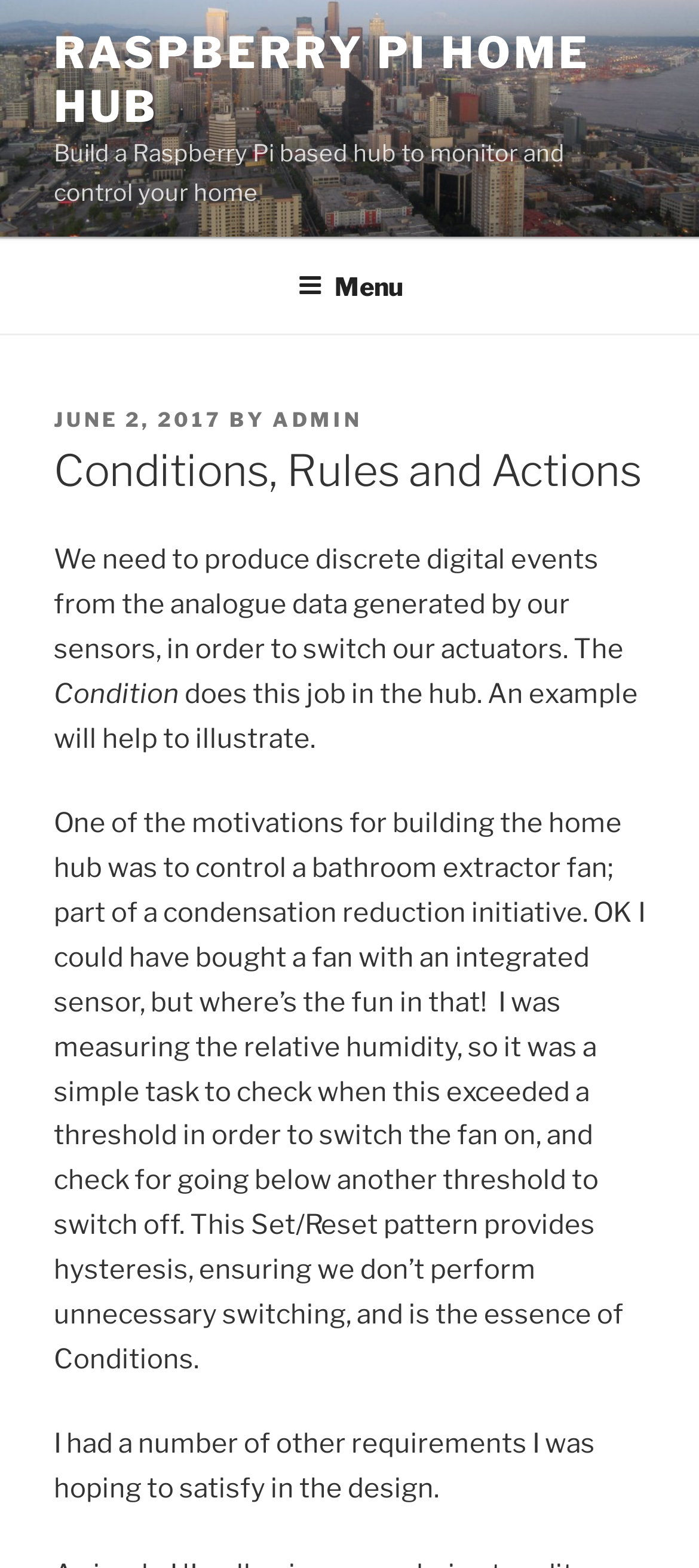Identify the bounding box for the element characterized by the following description: "June 2, 2017December 8, 2018".

[0.077, 0.259, 0.318, 0.275]